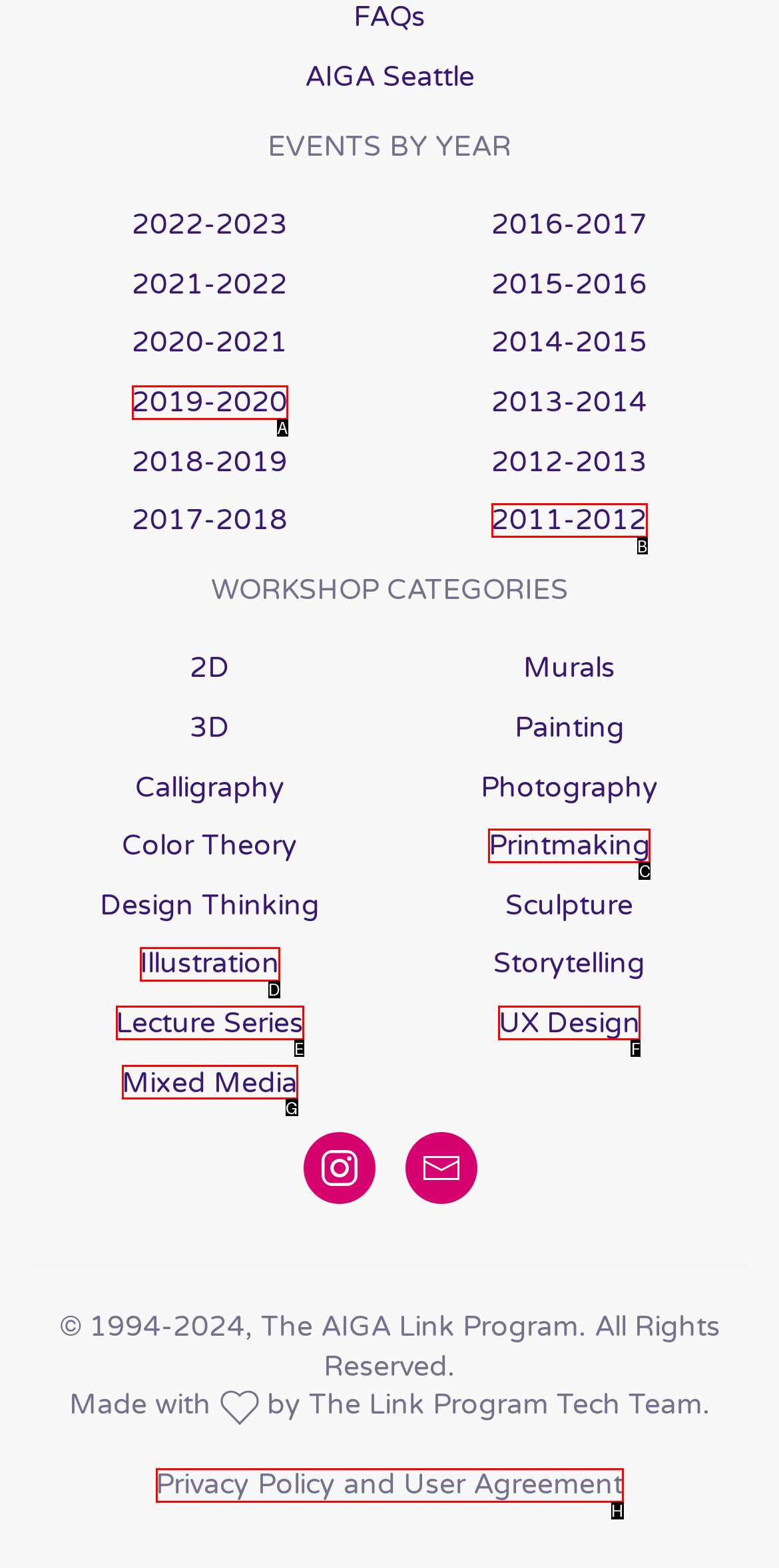Match the HTML element to the description: Privacy Policy and User Agreement. Respond with the letter of the correct option directly.

H